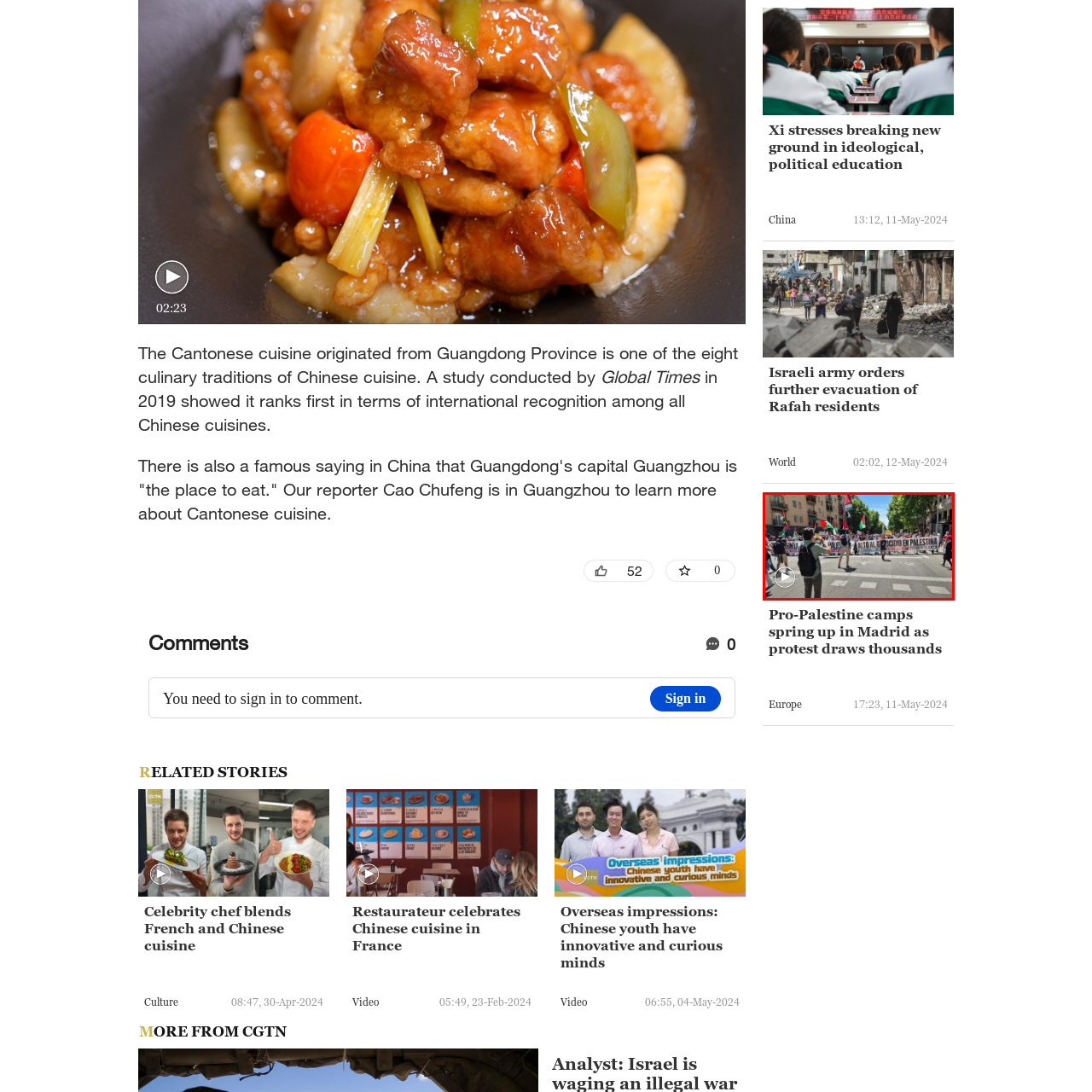What is the color of the sky in the background?
Please analyze the image within the red bounding box and respond with a detailed answer to the question.

The urban backdrop of the image features a clear blue sky, which provides a striking contrast to the vibrant colors of the banners and flags held by the protesters, and underscores the public nature of the event.